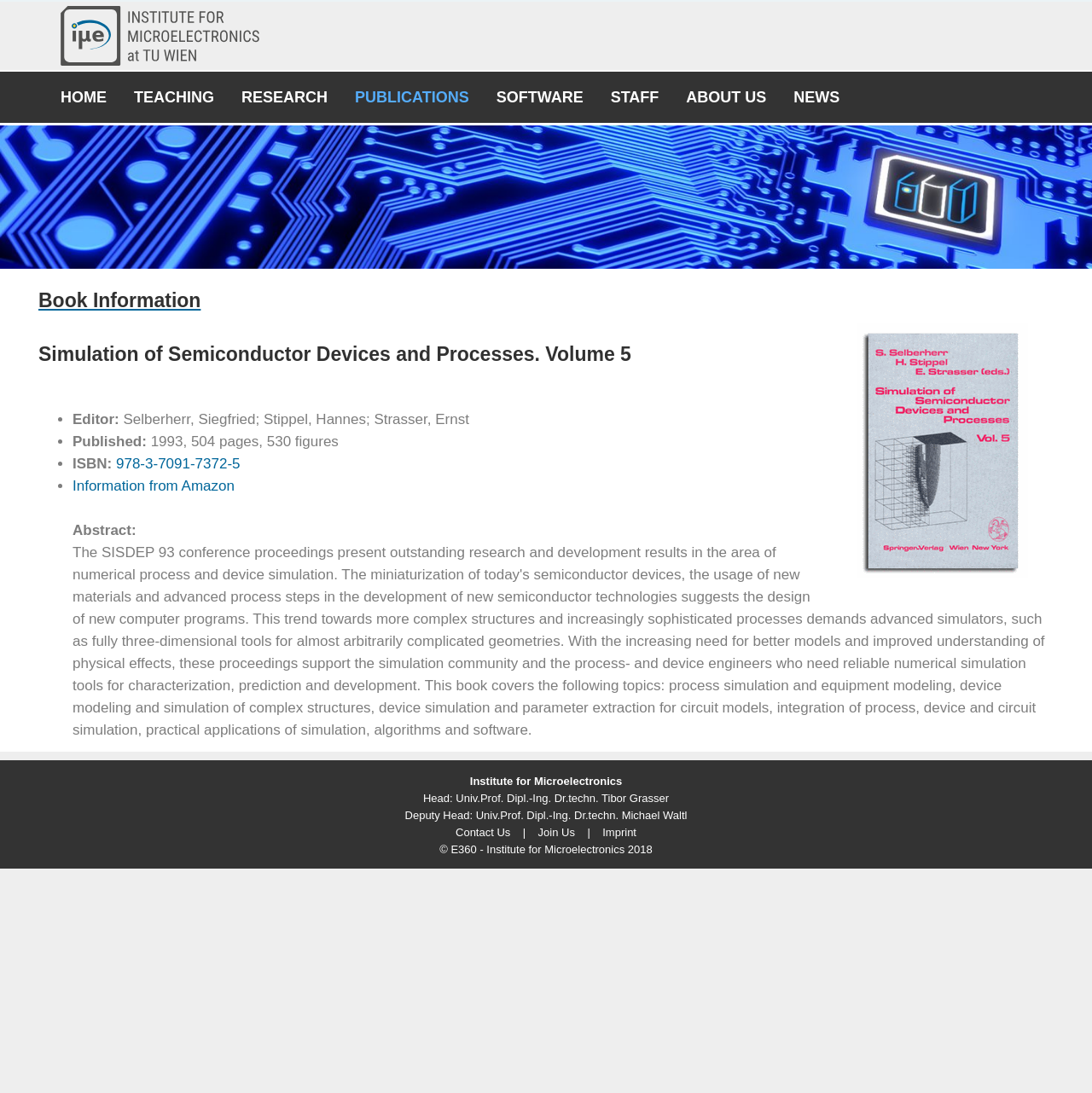Identify the coordinates of the bounding box for the element that must be clicked to accomplish the instruction: "Visit the staff page".

[0.547, 0.066, 0.616, 0.112]